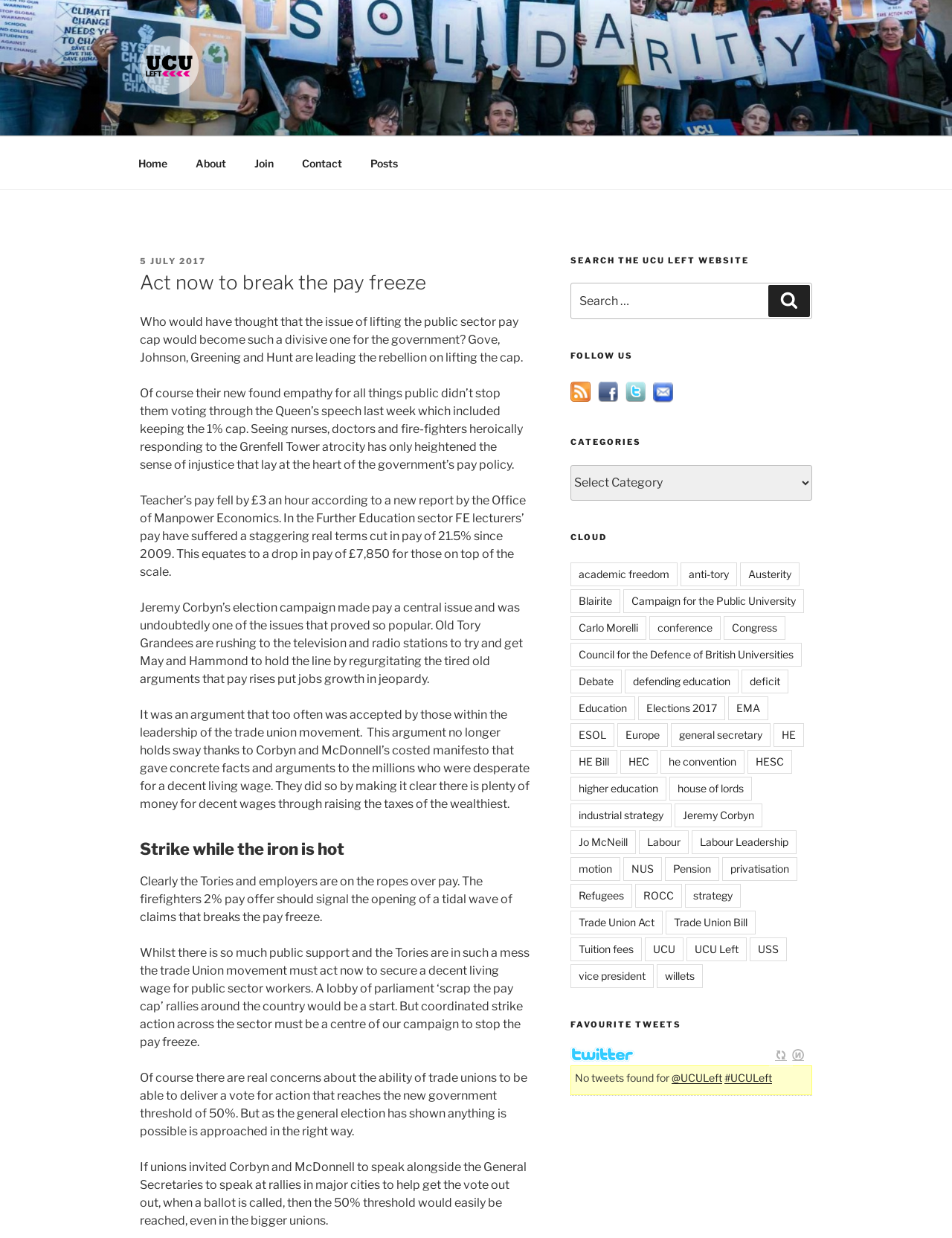Identify the bounding box coordinates of the part that should be clicked to carry out this instruction: "Search for something".

[0.599, 0.229, 0.853, 0.258]